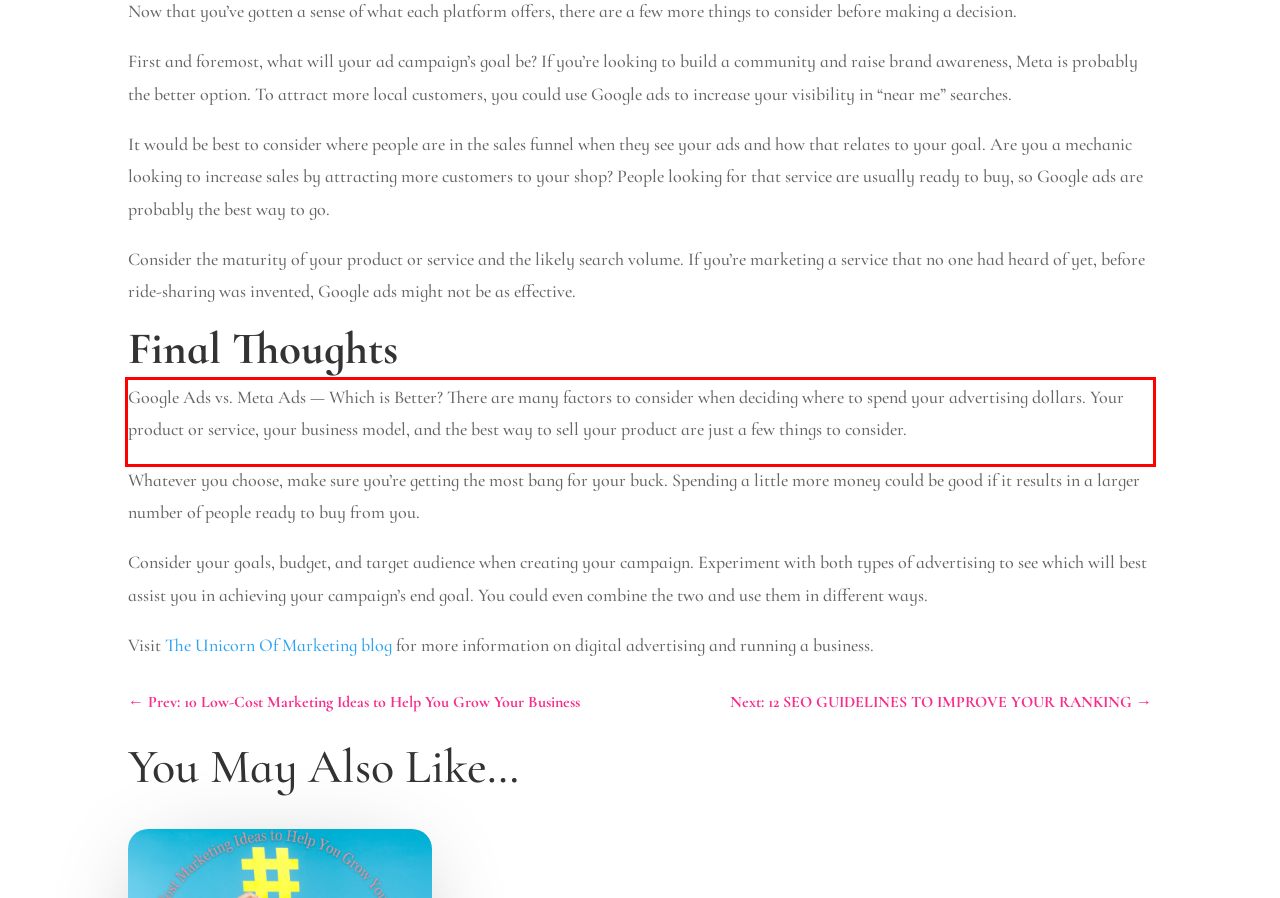Observe the screenshot of the webpage, locate the red bounding box, and extract the text content within it.

Google Ads vs. Meta Ads — Which is Better? There are many factors to consider when deciding where to spend your advertising dollars. Your product or service, your business model, and the best way to sell your product are just a few things to consider.